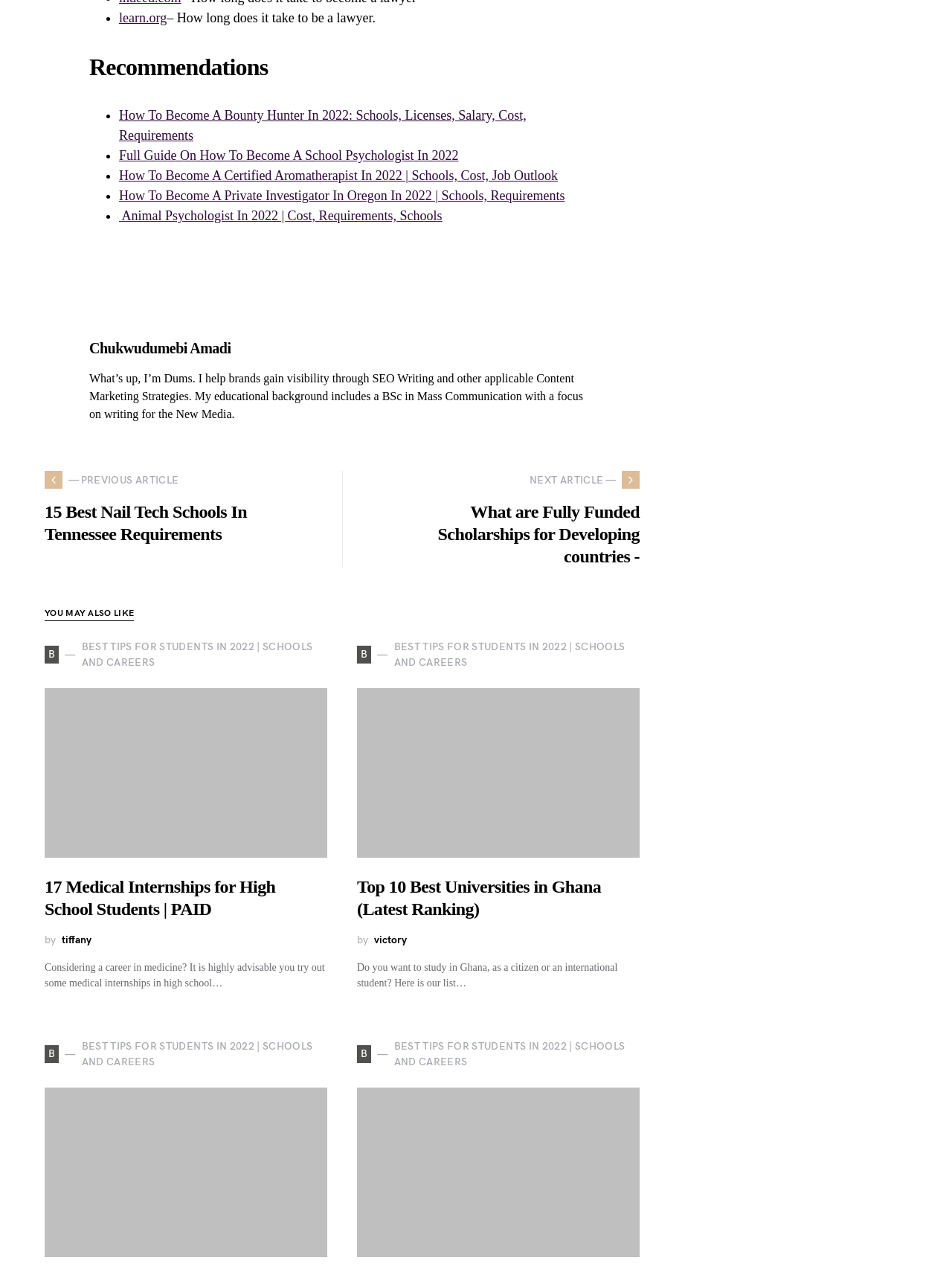What is the location mentioned in the article with the image 'masters-in-civil-engineering-in-UK'?
Please answer the question with a detailed and comprehensive explanation.

I determined the answer by looking at the image description, which mentions 'masters-in-civil-engineering-in-UK', indicating that the location is the United Kingdom.